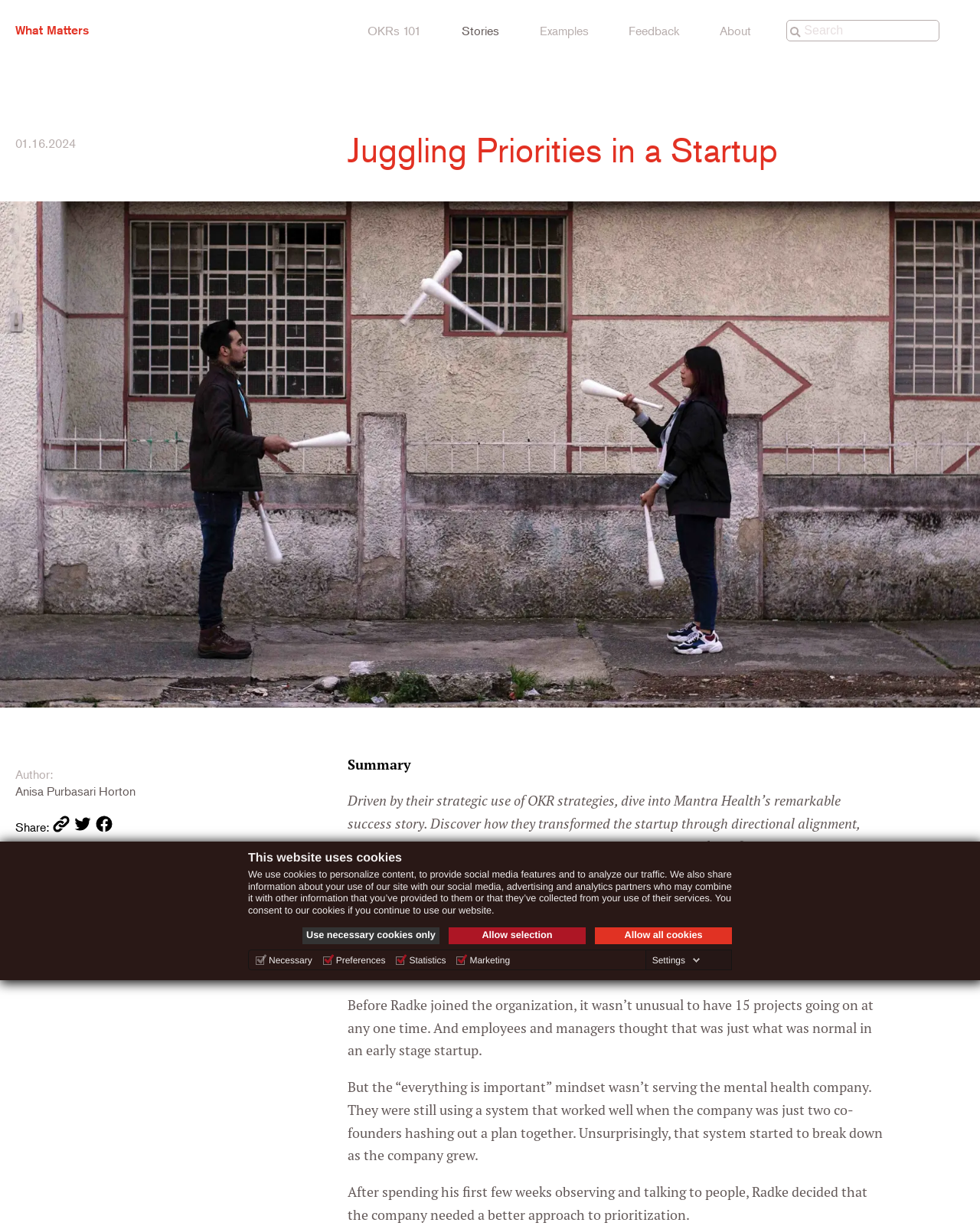Please respond in a single word or phrase: 
What is the role of Alex Radke at Mantra Health?

Head of Business Operations